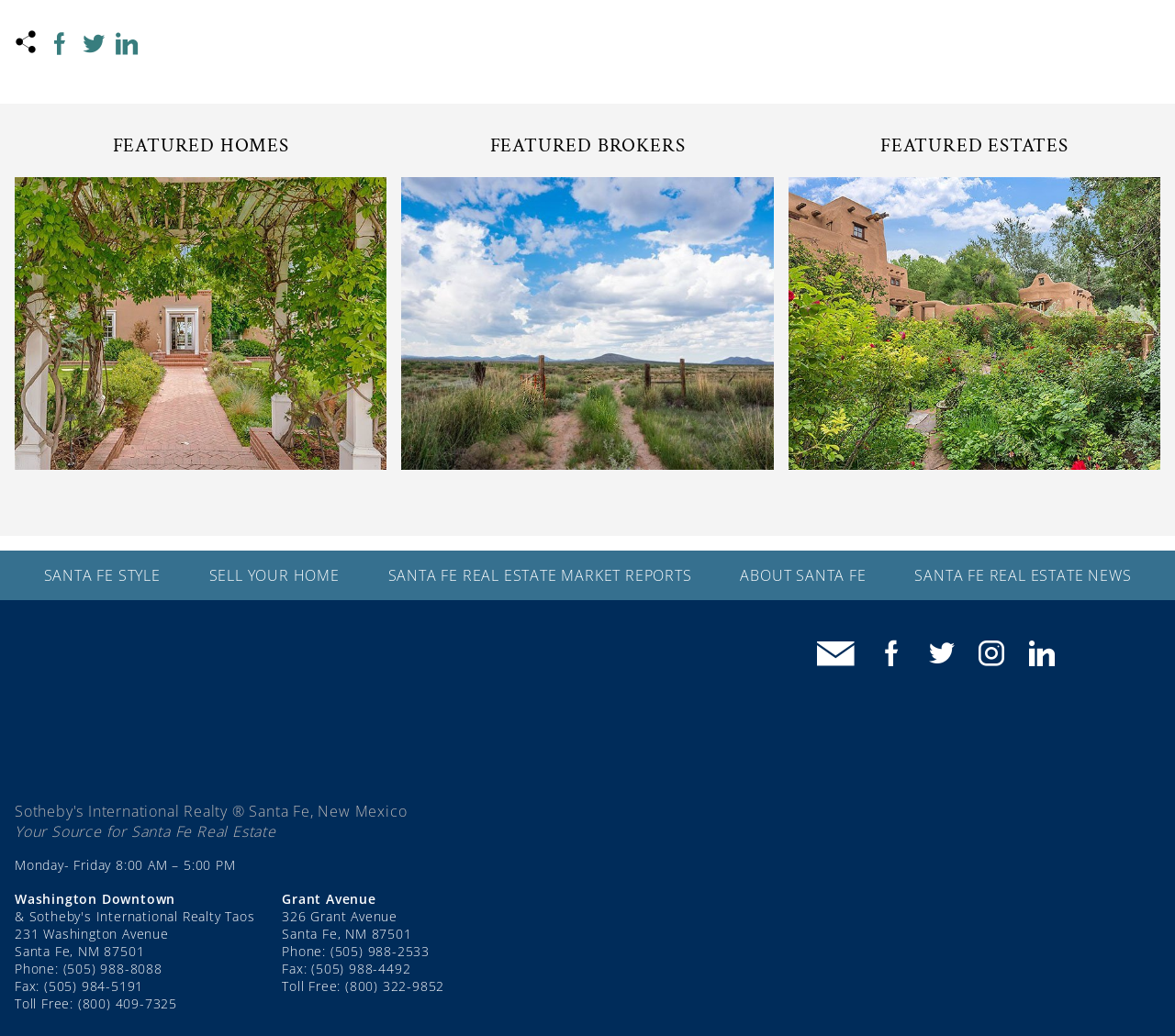Provide the bounding box coordinates of the area you need to click to execute the following instruction: "Click on SELL YOUR HOME".

[0.178, 0.546, 0.289, 0.565]